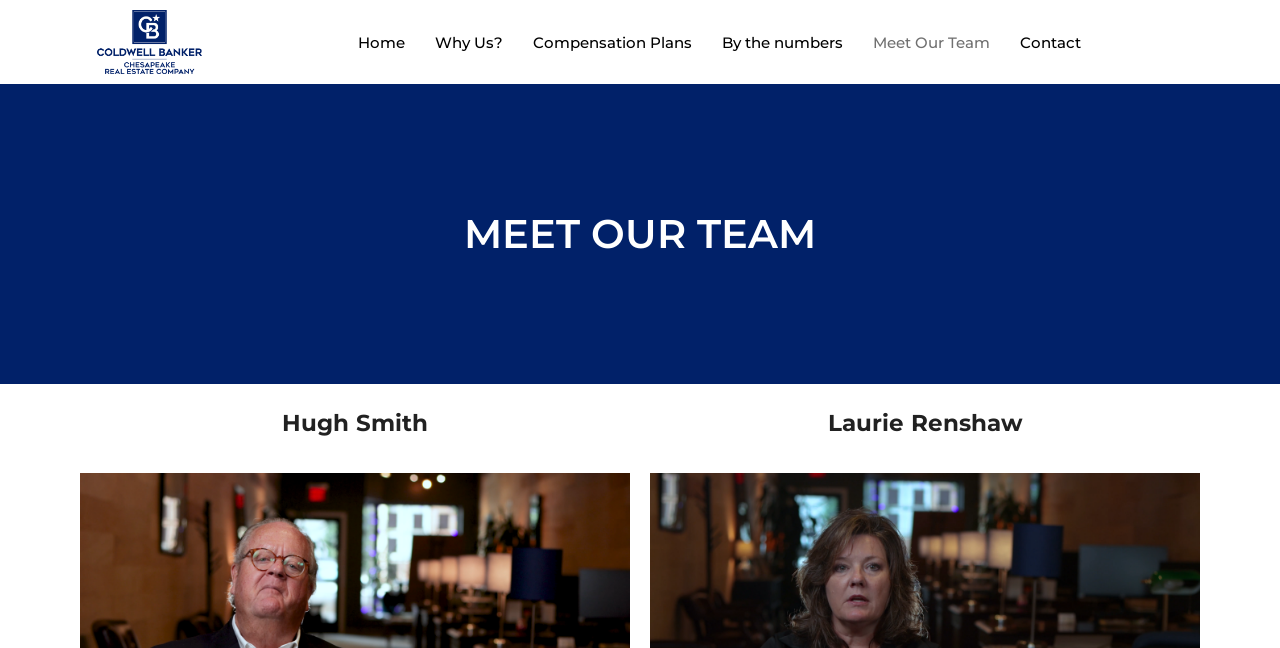What is the text of the main heading?
Please answer the question with a single word or phrase, referencing the image.

MEET OUR TEAM